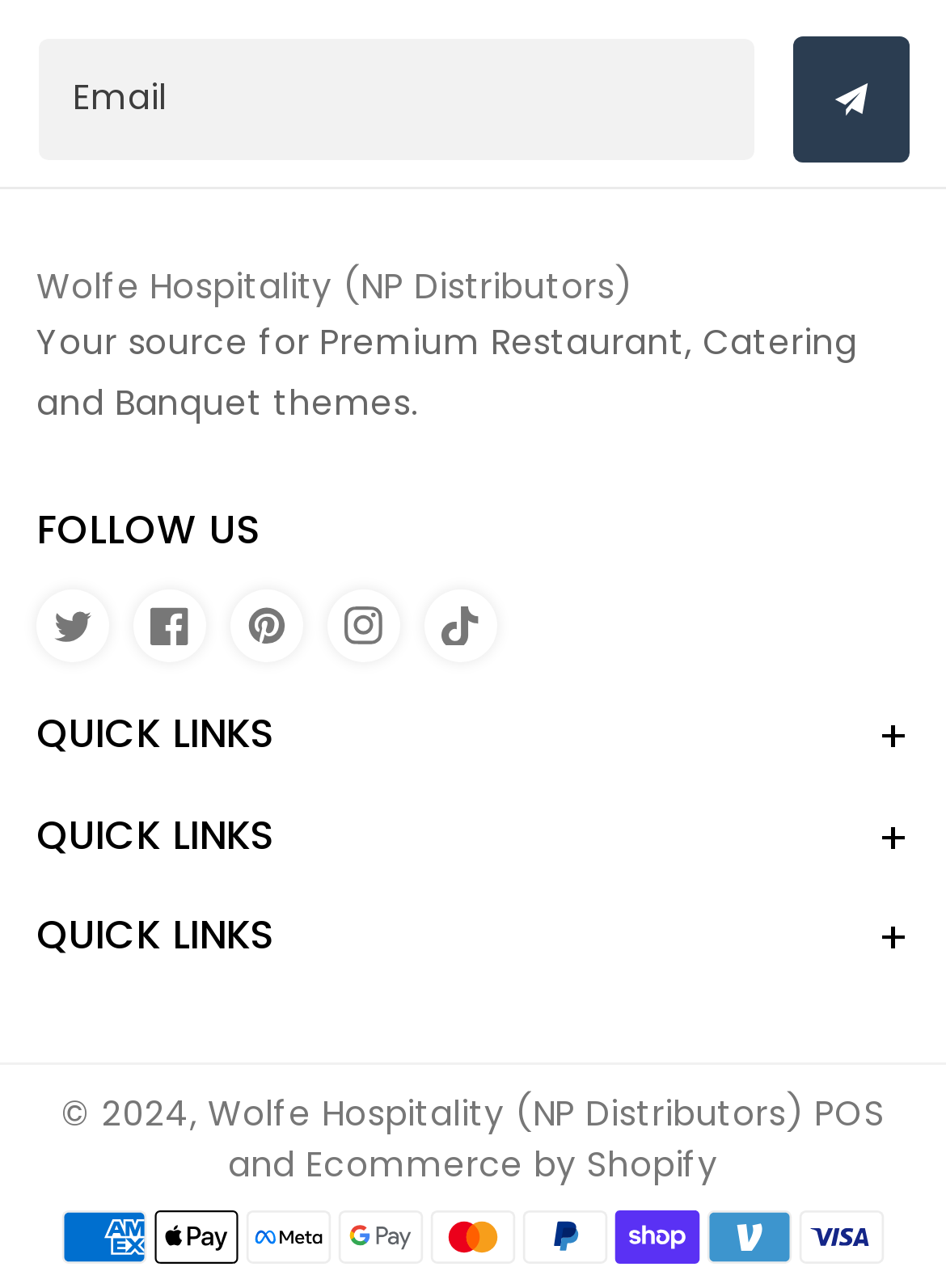Identify the bounding box coordinates for the UI element described as follows: Website. Use the format (top-left x, top-left y, bottom-right x, bottom-right y) and ensure all values are floating point numbers between 0 and 1.

None